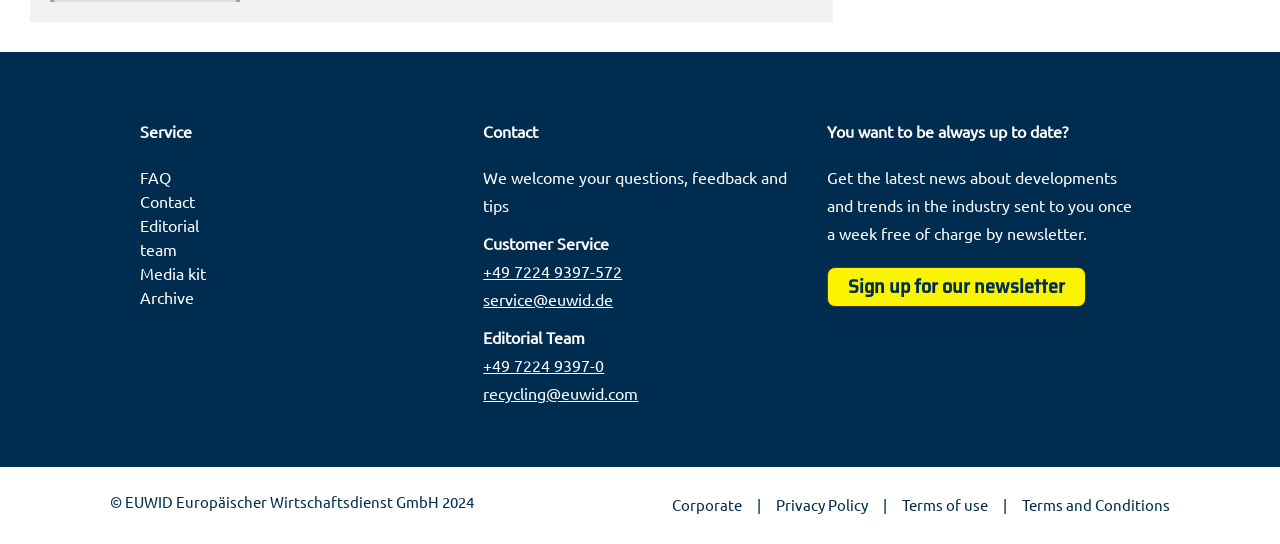Provide your answer in a single word or phrase: 
What is the email address for the Editorial Team?

recycling@euwid.com